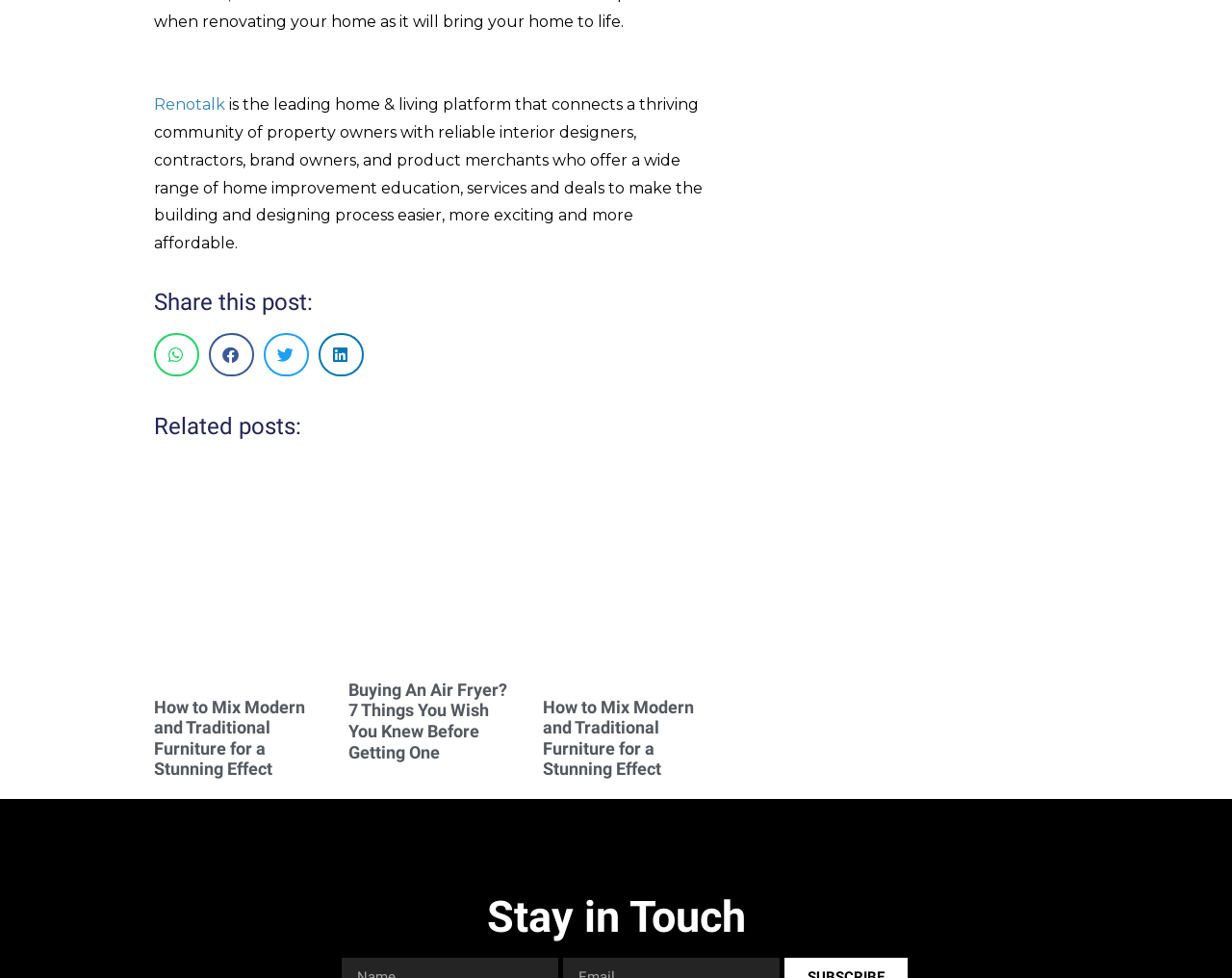Answer the question in one word or a short phrase:
What is Renotalk?

Home & living platform